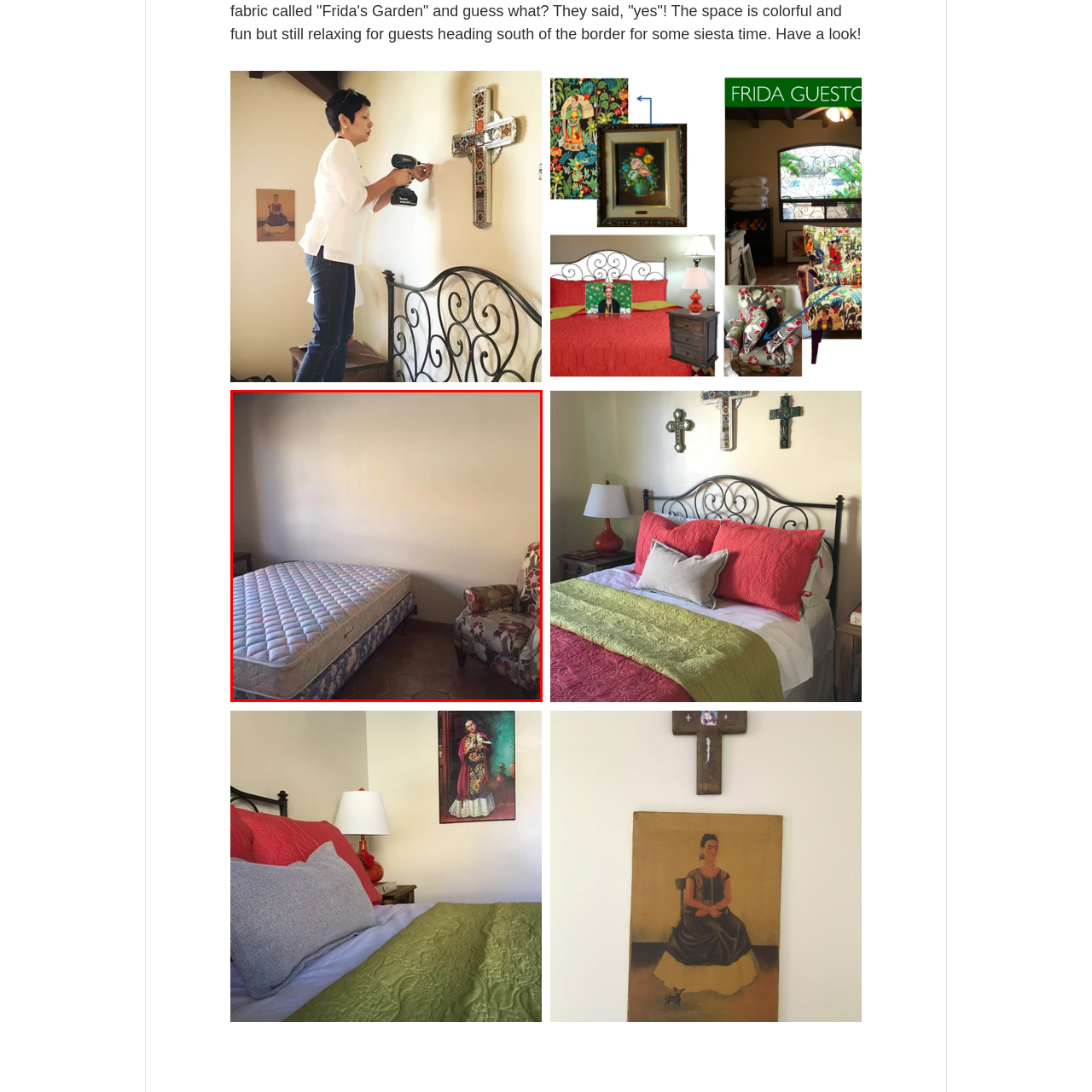Craft a detailed explanation of the image surrounded by the red outline.

The image depicts a cozy room with a bed featuring a light-colored, quilted mattress positioned against a plain wall. Next to the bed, there is a comfortable armchair adorned with a floral pattern, adding a touch of color to the space. The floor is tiled, contributing to the room's simple yet inviting atmosphere. The overall setting suggests a relaxed living environment, perfect for unwinding or enjoying a quiet moment.